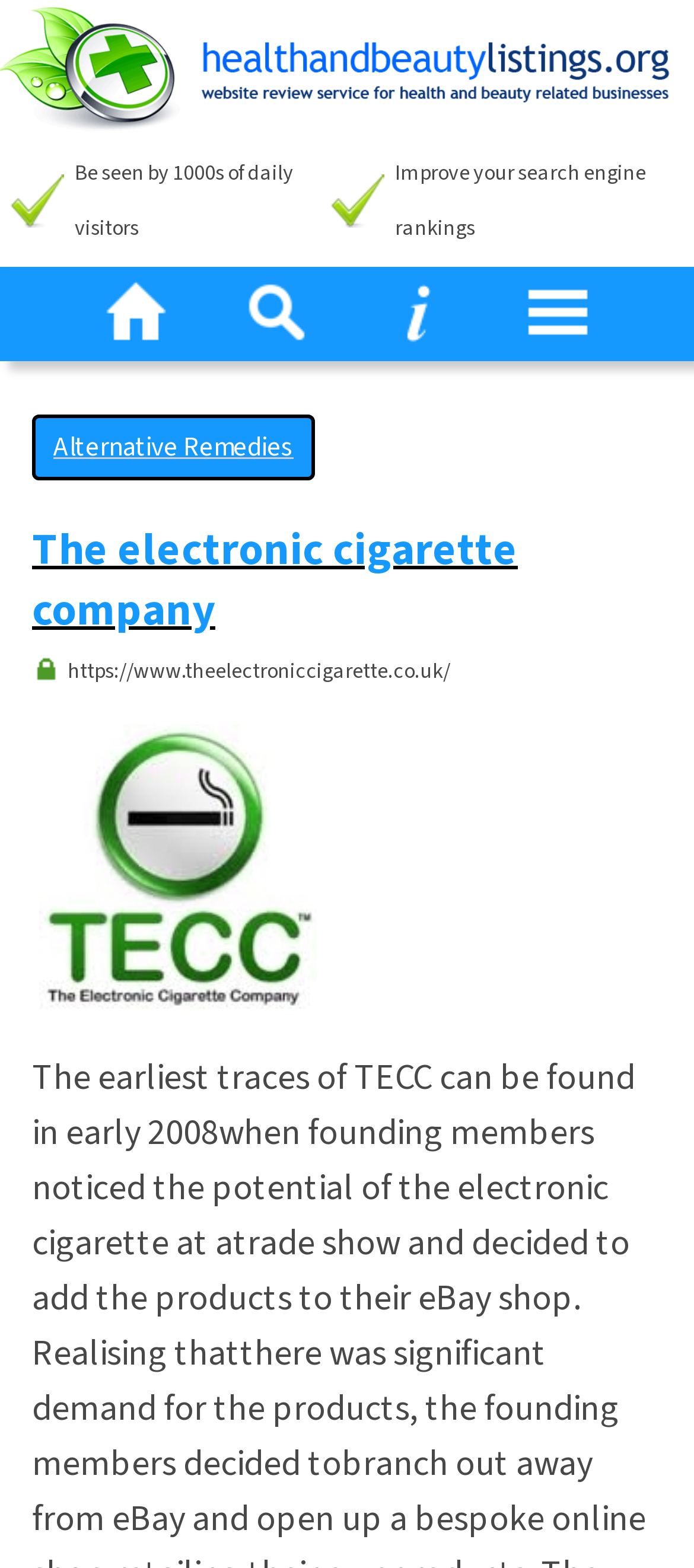Produce an extensive caption that describes everything on the webpage.

The webpage is about Alternative Remedies, specifically The electronic cigarette company. At the top, there is a header section that spans the entire width of the page, containing a logo image and a link to the header. Below the header, there is a layout table that occupies about one-quarter of the page's height. 

Within this table, there are two rows. The first row contains three cells, each with a bullet point image, followed by text describing the benefits of the company, including being seen by thousands of daily visitors and improving search engine rankings. 

The second row contains a menu section with four links: home, search, menu, and another menu. Each link has a corresponding image. Below the menu section, there is a large section that spans almost the entire width of the page, containing the company's name, "Alternative Remedies", and a description, "The electronic cigarette company", which is also a heading. 

There is an SSL image and a static text displaying the company's website URL, "https://www.theelectroniccigarette.co.uk/". Additionally, there is a TECC image located below the company description.